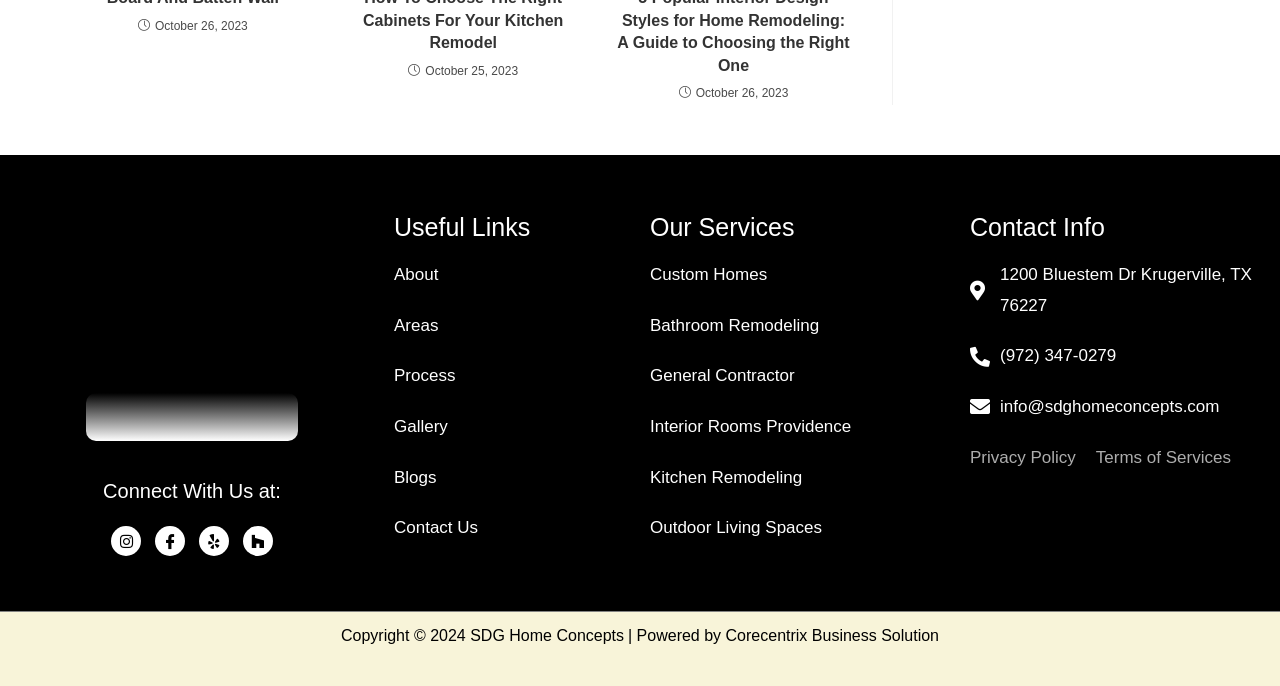Can you specify the bounding box coordinates for the region that should be clicked to fulfill this instruction: "Contact via phone".

[0.758, 0.498, 0.872, 0.542]